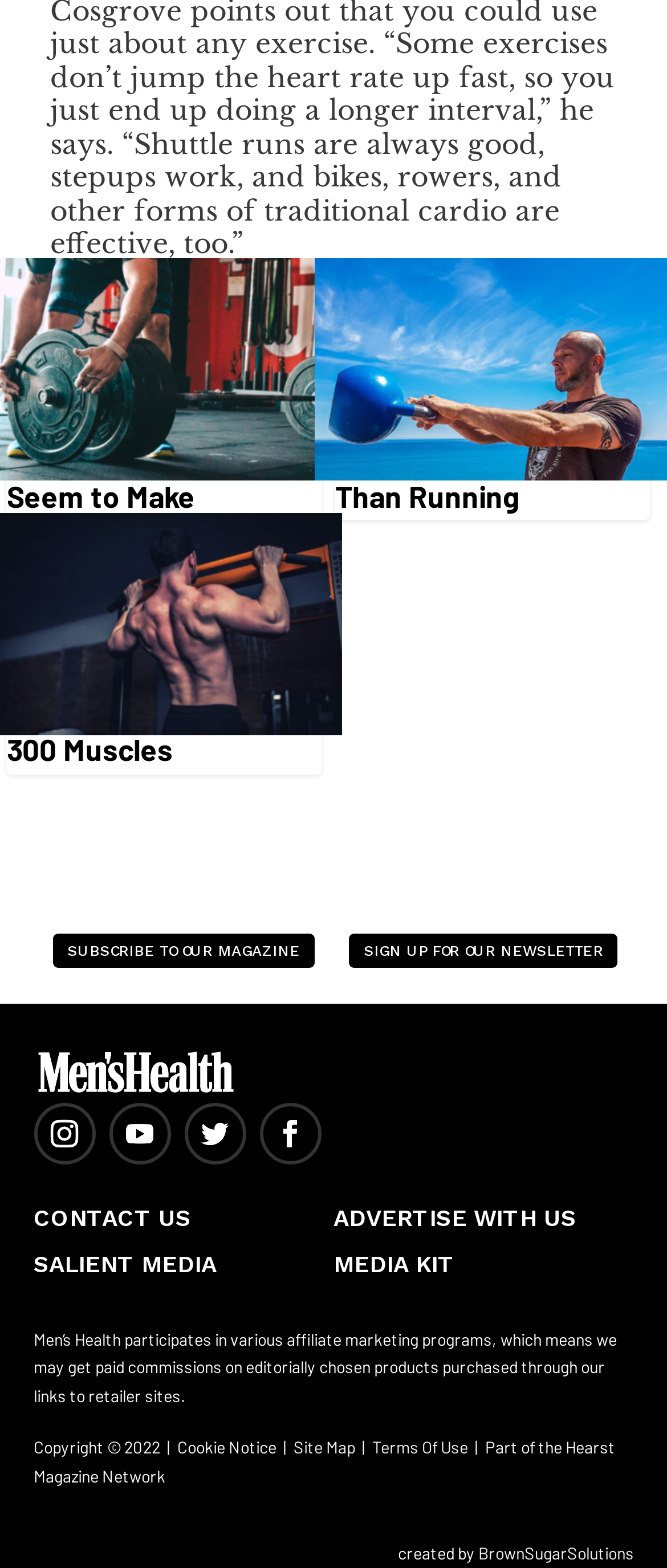Find the bounding box coordinates of the clickable area that will achieve the following instruction: "Read the article about weightlifting mistakes".

[0.01, 0.261, 0.474, 0.328]